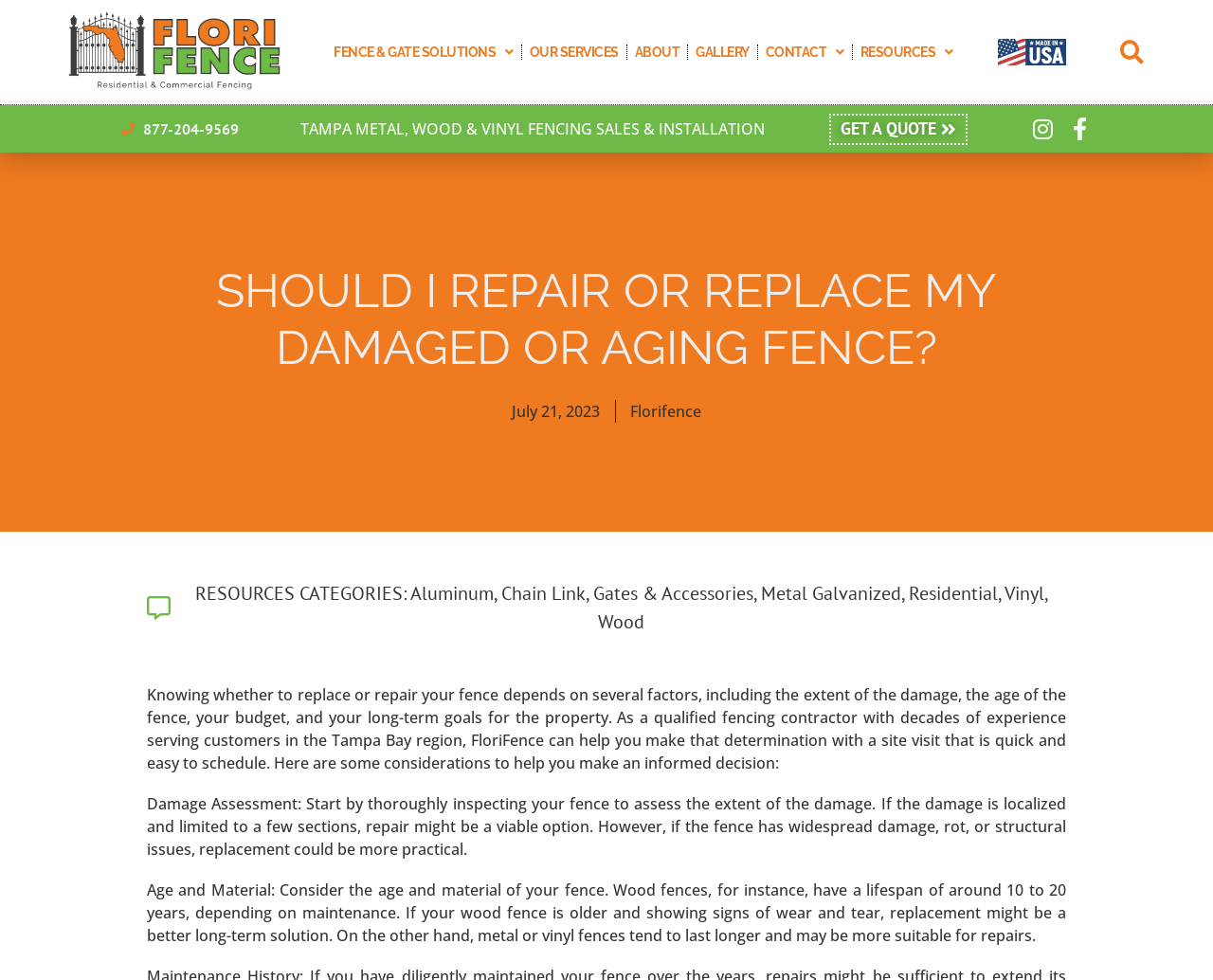What is the phone number to contact?
Refer to the image and give a detailed response to the question.

The phone number can be found at the top right corner of the webpage, below the social media links.